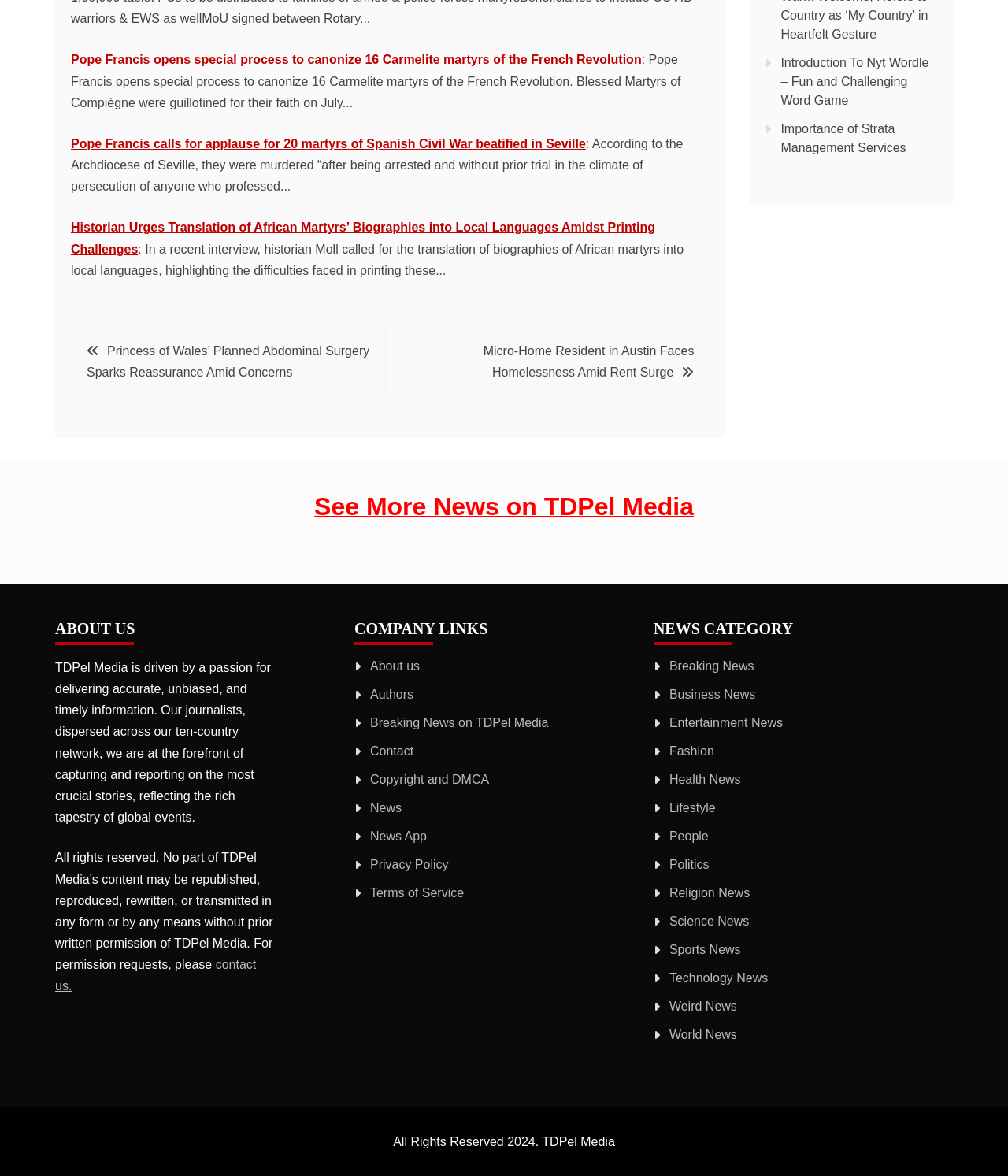Can you show the bounding box coordinates of the region to click on to complete the task described in the instruction: "Read about Pope Francis opening a special process to canonize 16 Carmelite martyrs of the French Revolution"?

[0.07, 0.045, 0.636, 0.057]